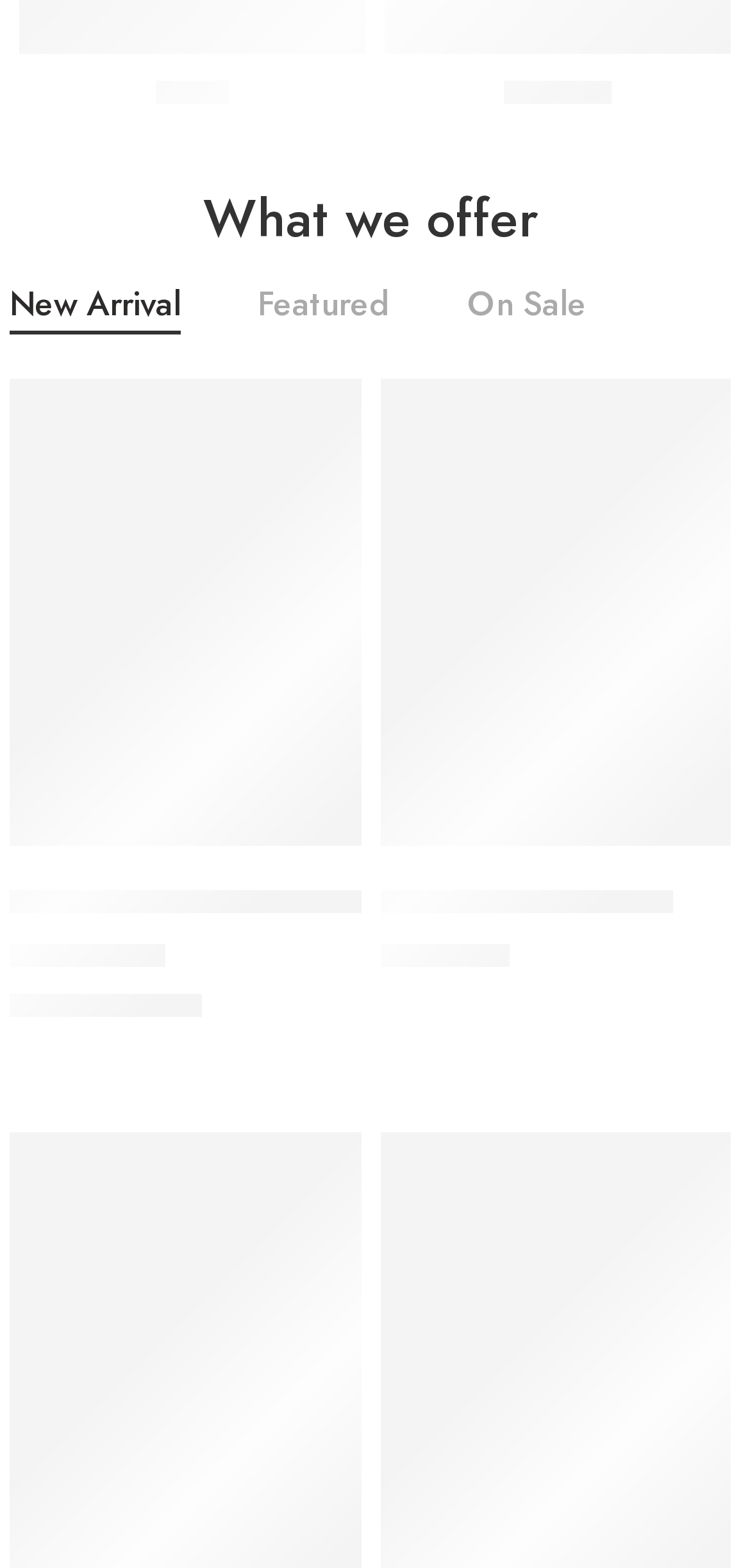Please predict the bounding box coordinates of the element's region where a click is necessary to complete the following instruction: "Add 'Apple AirTag (AS-50)' to cart". The coordinates should be represented by four float numbers between 0 and 1, i.e., [left, top, right, bottom].

[0.856, 0.515, 0.949, 0.559]